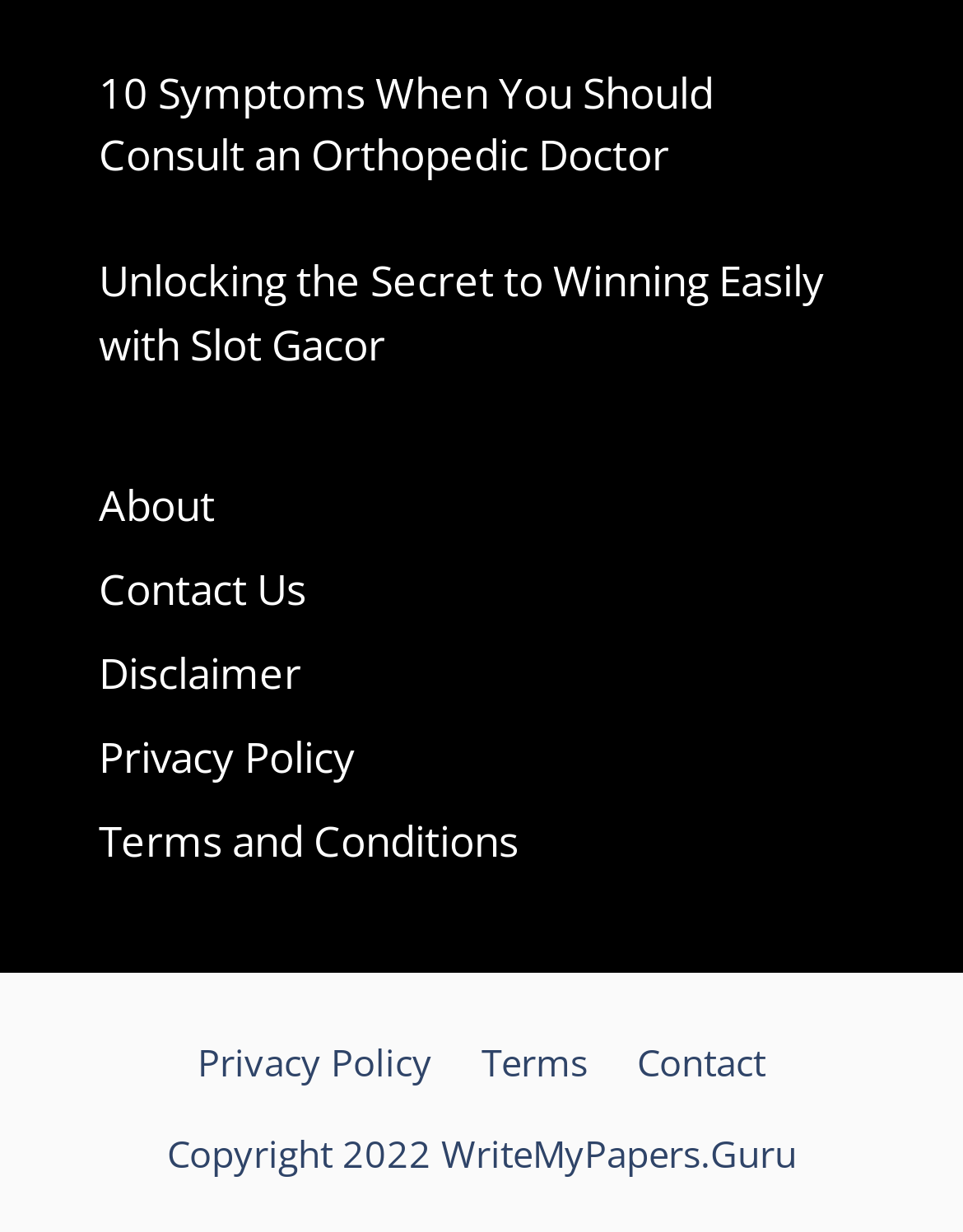Please identify the bounding box coordinates of the element on the webpage that should be clicked to follow this instruction: "Learn about slot gacor". The bounding box coordinates should be given as four float numbers between 0 and 1, formatted as [left, top, right, bottom].

[0.103, 0.205, 0.856, 0.302]